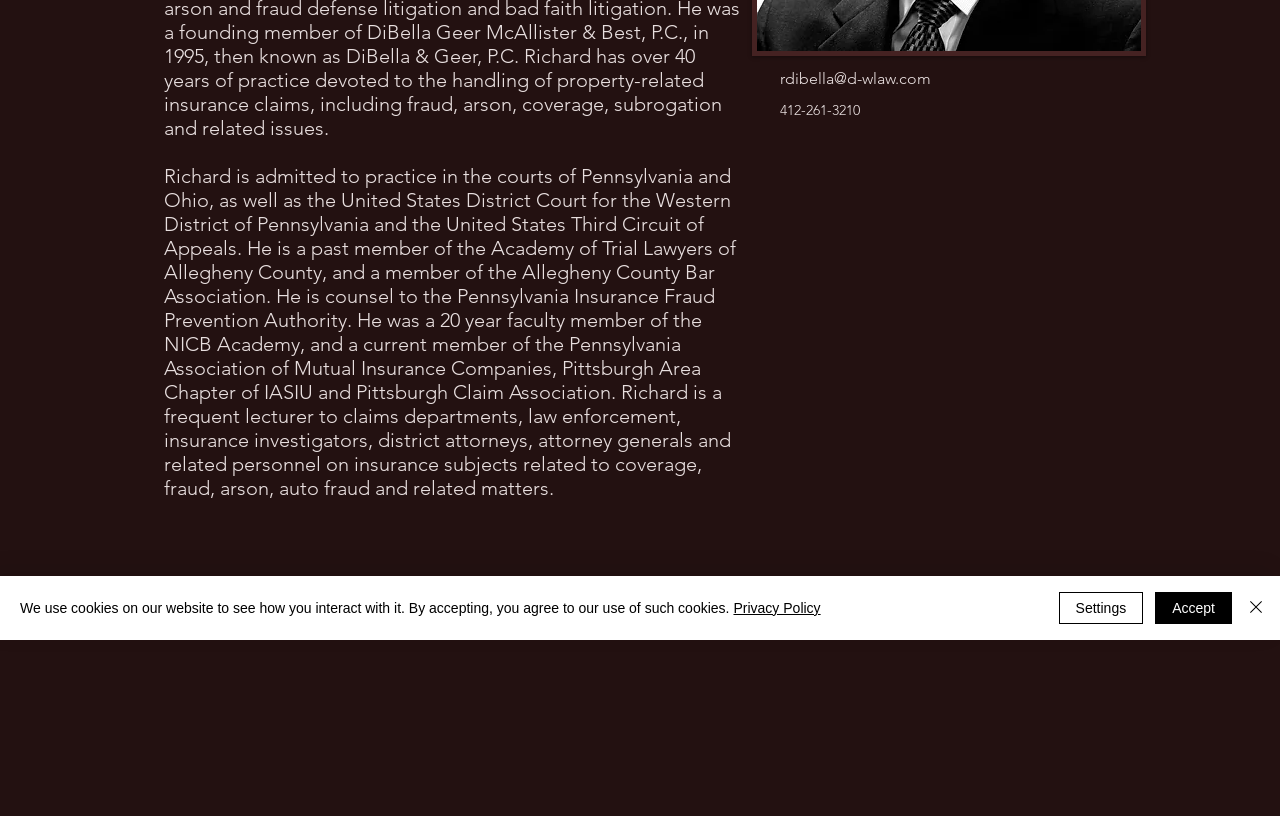For the element described, predict the bounding box coordinates as (top-left x, top-left y, bottom-right x, bottom-right y). All values should be between 0 and 1. Element description: rdibella@d-wlaw.com

[0.609, 0.085, 0.727, 0.108]